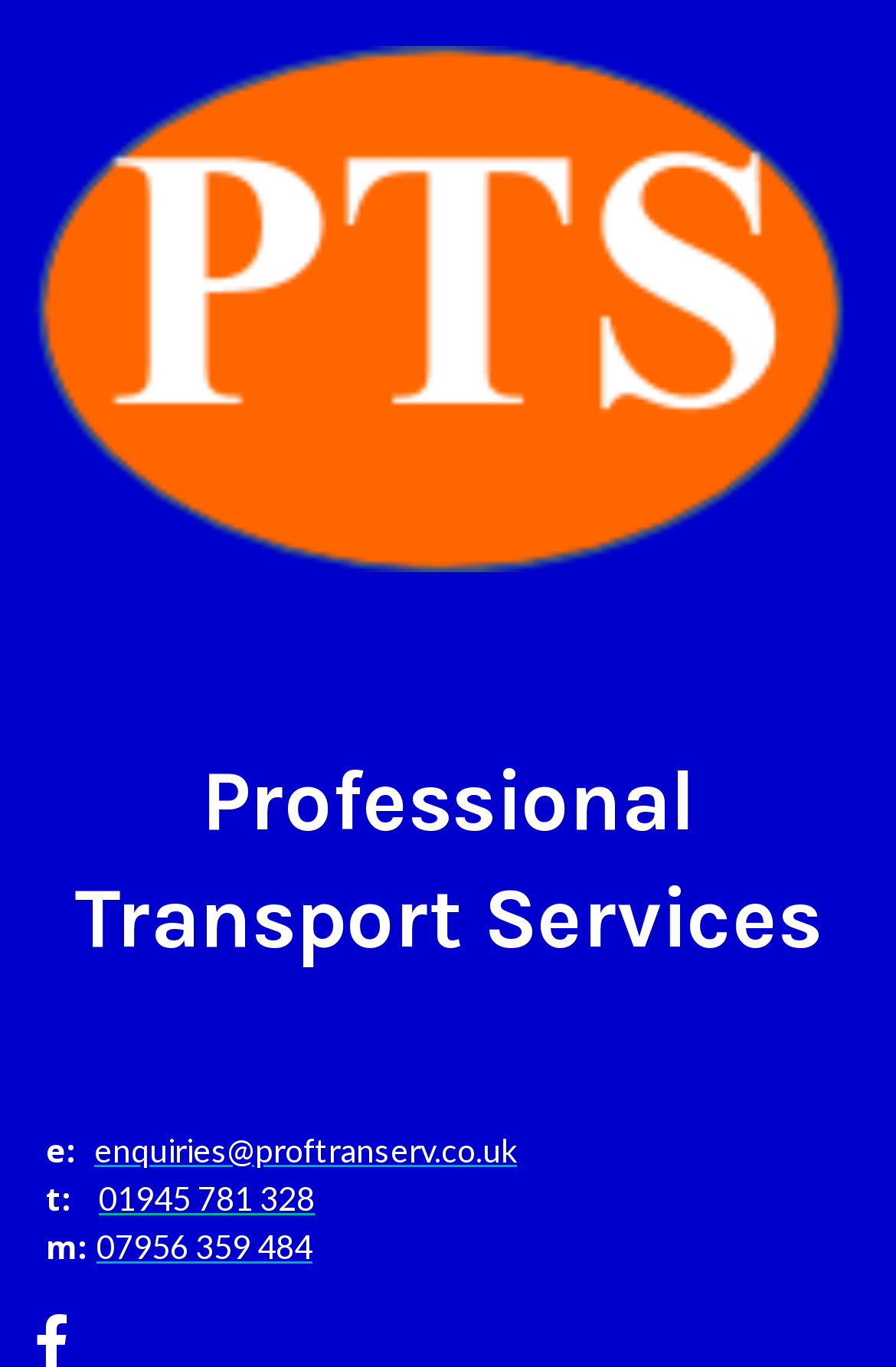Articulate a complete and detailed caption of the webpage elements.

The webpage appears to be related to the UK Licence for the Community, specifically for international road haulage from 1 January 2021. 

At the top of the page, there is a prominent link and image combination with the text "Professional Transport Services", which takes up a significant portion of the top section. Below this, there is a heading with the same text, "Professional Transport Services". 

To the right of the heading, there are four lines of contact information. The first line contains an email address, "enquiries@proftranserv.co.uk", followed by two phone numbers, "01945 781 328" and "07956 359 484", each on a separate line. These contact details are aligned vertically and positioned near the top-right corner of the page.